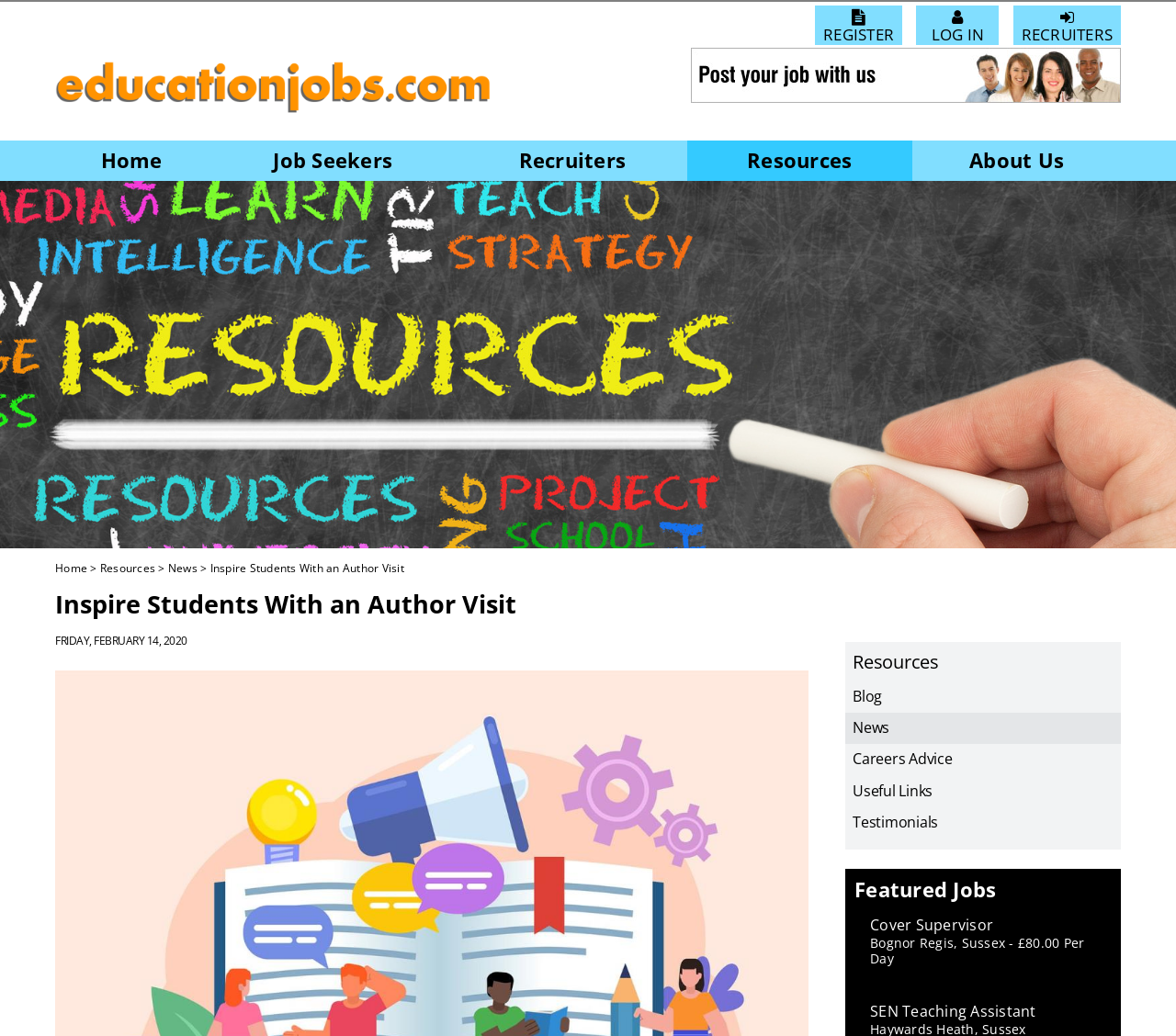Please extract the title of the webpage.

Inspire Students With an Author Visit